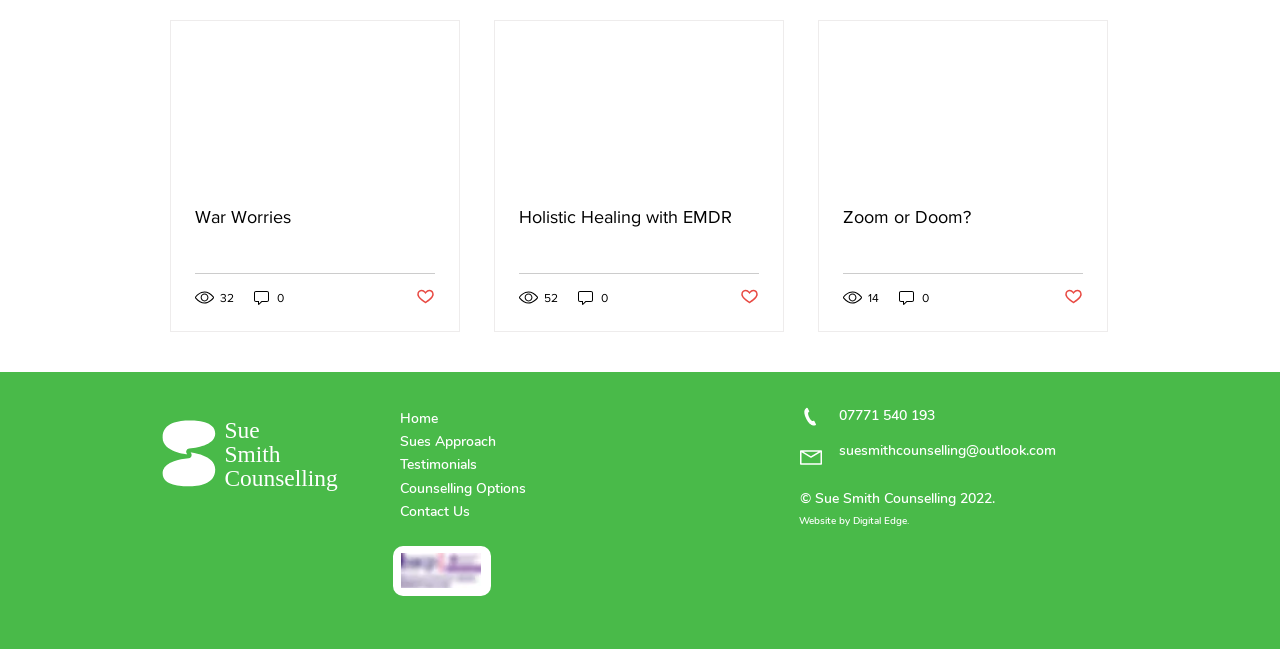Please provide a comprehensive response to the question based on the details in the image: What is the title of the second article?

I examined the second 'article' element and found a 'link' element with the text 'Holistic Healing with EMDR' inside it, which is likely the title of the article.